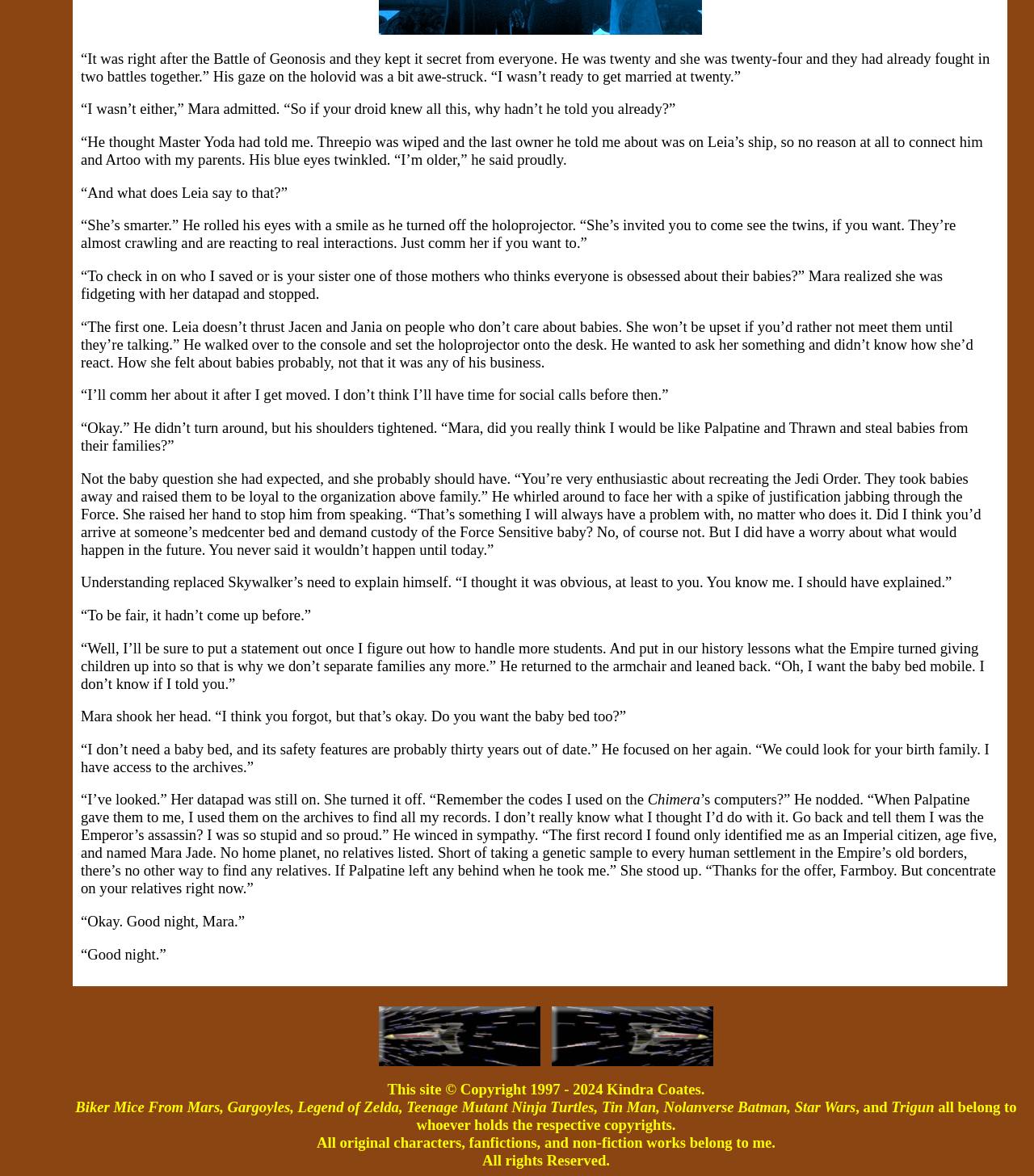Examine the screenshot and answer the question in as much detail as possible: What is the copyright notice at the bottom of the page?

The copyright notice at the bottom of the page states that the site is copyrighted by Kindra Coates from 1997 to 2024.